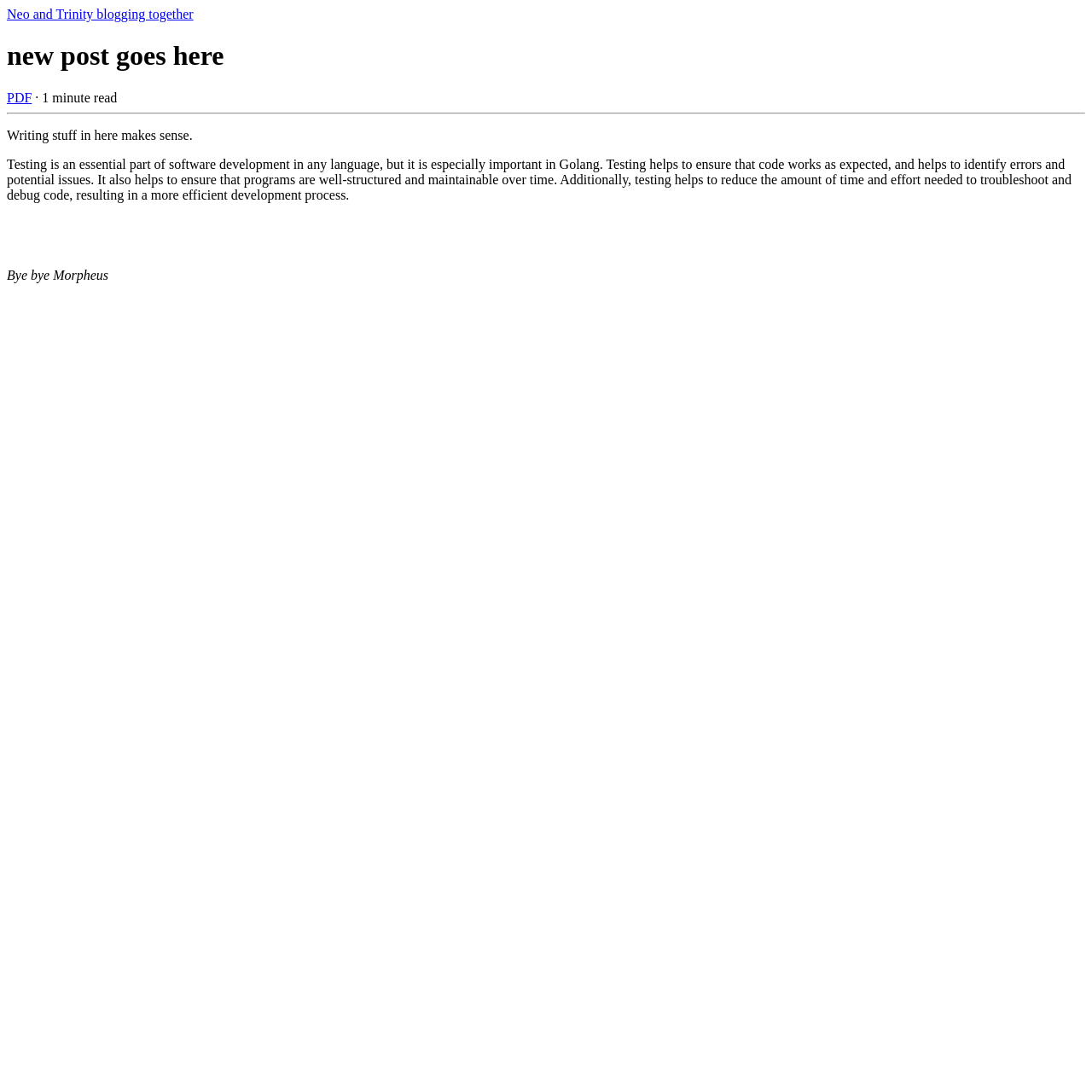Reply to the question with a single word or phrase:
What is the text above the separator?

Writing stuff in here makes sense.